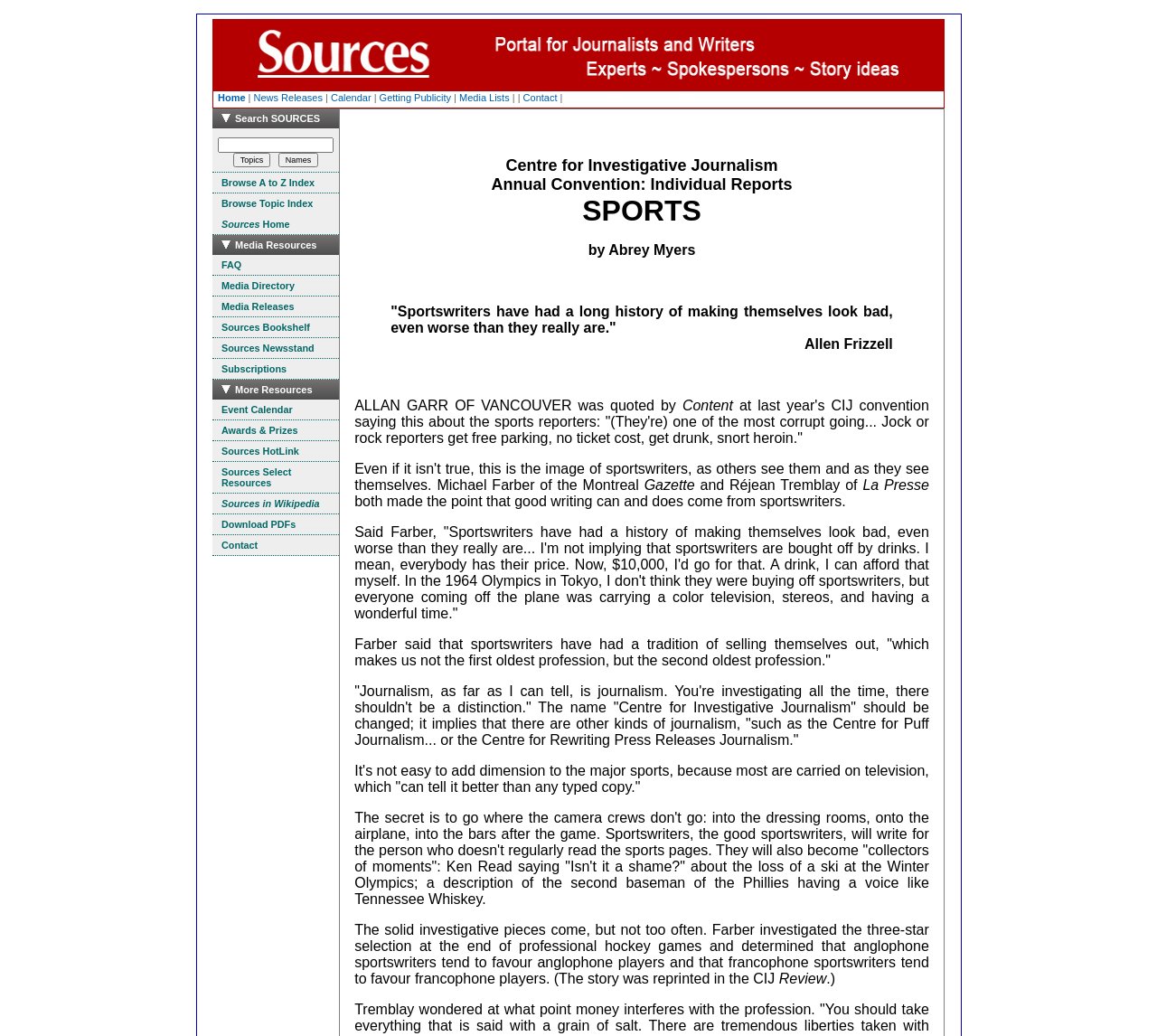Elaborate on the webpage's design and content in a detailed caption.

The webpage is about the Centre for Investigative Journalism Annual Convention, with a focus on sports. At the top, there is a navigation menu with links to "Sources Portal for Journalists Writers Researchers Experts Spokespersons Story Ideas", "Home", "News Releases", "Calendar", "Getting Publicity", "Media Lists", and "Contact". Below the menu, there is a search bar with options to search by topics or names.

On the left side of the page, there is a section titled "Media Resources" with links to various resources, including "FAQ", "Media Directory", "Media Releases", "Sources Bookshelf", "Sources Newsstand", and "Subscriptions". Below this section, there is another section titled "More Resources" with links to "Event Calendar", "Awards & Prizes", "Sources HotLink", "Sources Select Resources", "Sources in Wikipedia", and "Download PDFs".

The main content of the page is an article about the Centre for Investigative Journalism Annual Convention, with a focus on sports. The article is divided into several sections, each with a heading. The first section is titled "Annual Convention: Individual Reports" and has a subtitle "SPORTS". The article discusses the role of sportswriters and their reputation, with quotes from various individuals, including Allan Garr and Farber. The article also touches on the topic of investigative journalism in sports, with examples of solid investigative pieces.

Throughout the article, there are blockquotes with quotes from individuals, including Allen Frizzell and Farber. The article also mentions various publications, such as the Gazette and La Presse. The tone of the article is informative and conversational, with a focus on the importance of good writing and investigative journalism in sports.